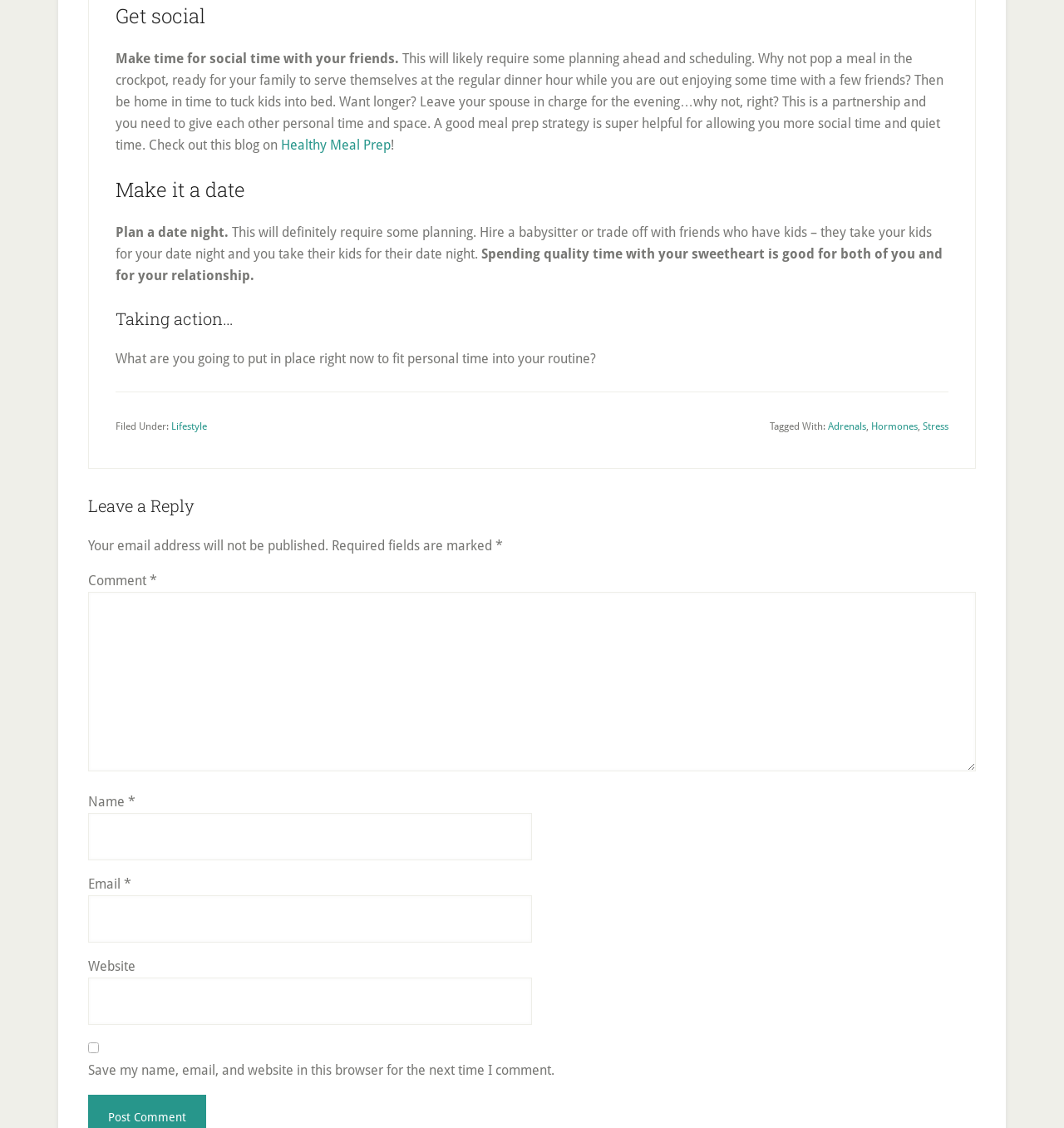Please determine the bounding box coordinates of the element to click in order to execute the following instruction: "Click the 'Lifestyle' link". The coordinates should be four float numbers between 0 and 1, specified as [left, top, right, bottom].

[0.161, 0.373, 0.195, 0.383]